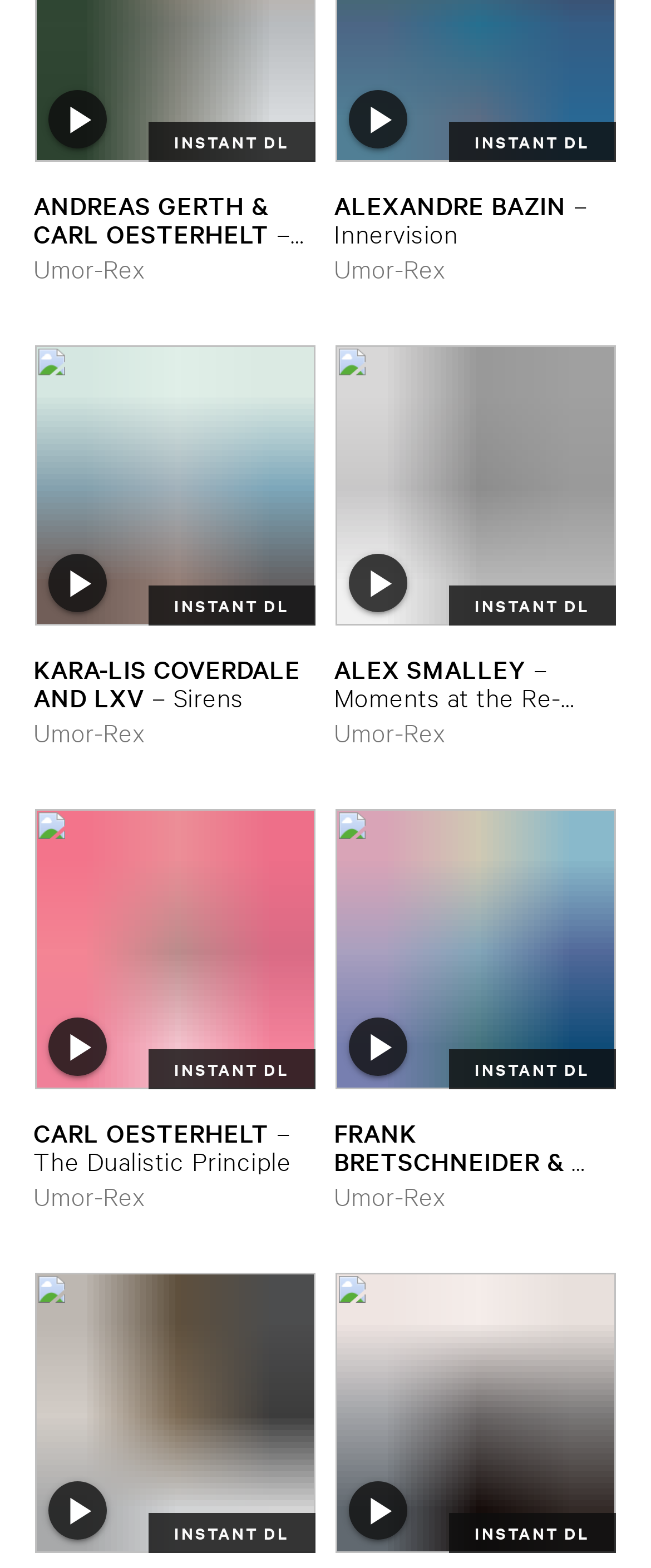How many 'INSTANT DL' buttons are there?
Use the image to answer the question with a single word or phrase.

10